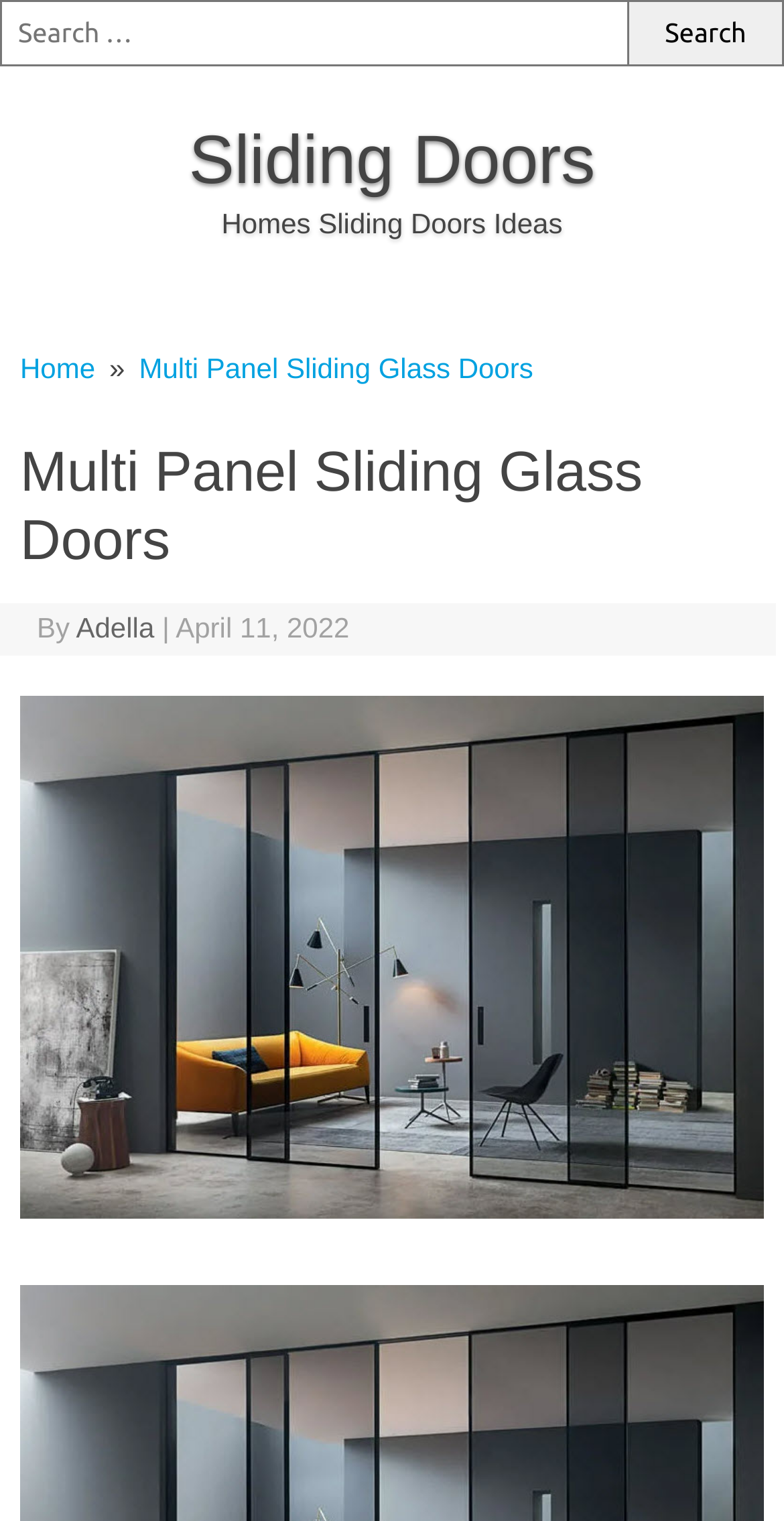Please determine the heading text of this webpage.

Multi Panel Sliding Glass Doors